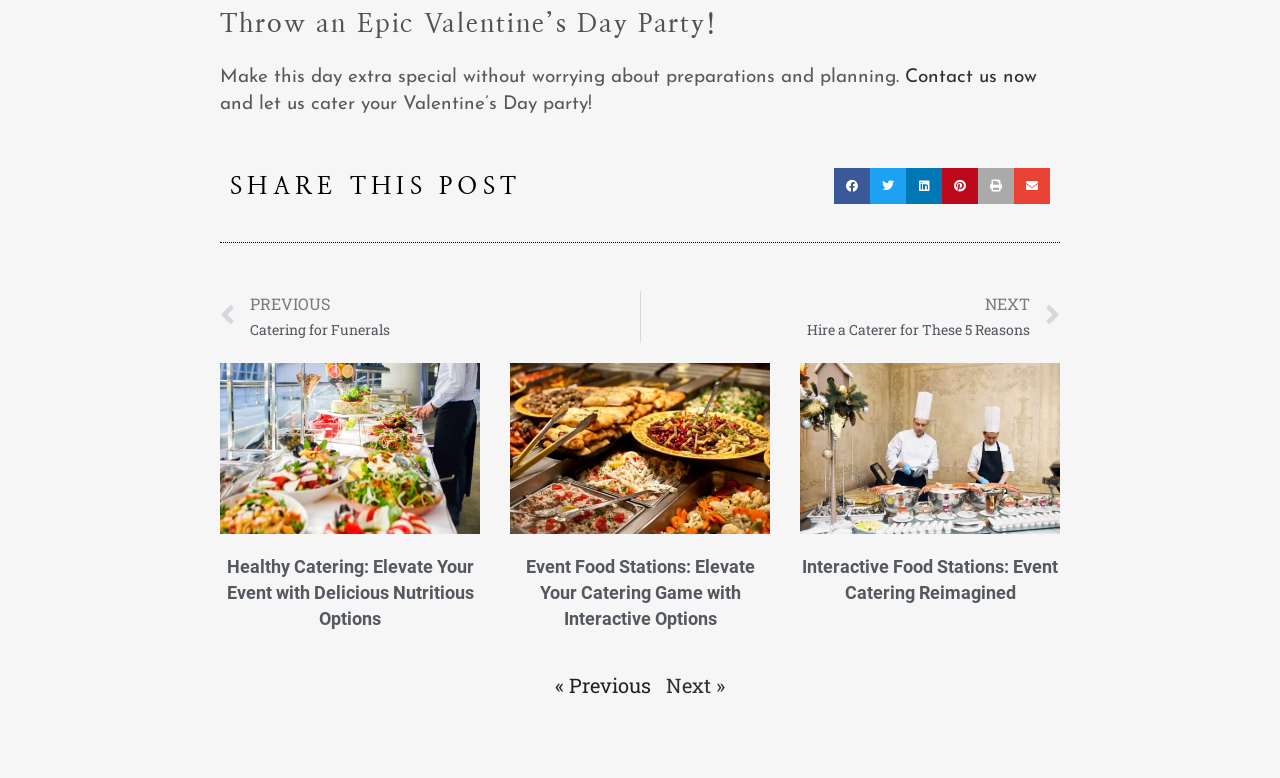Please identify the bounding box coordinates of the element I should click to complete this instruction: 'Share on facebook'. The coordinates should be given as four float numbers between 0 and 1, like this: [left, top, right, bottom].

[0.652, 0.216, 0.68, 0.262]